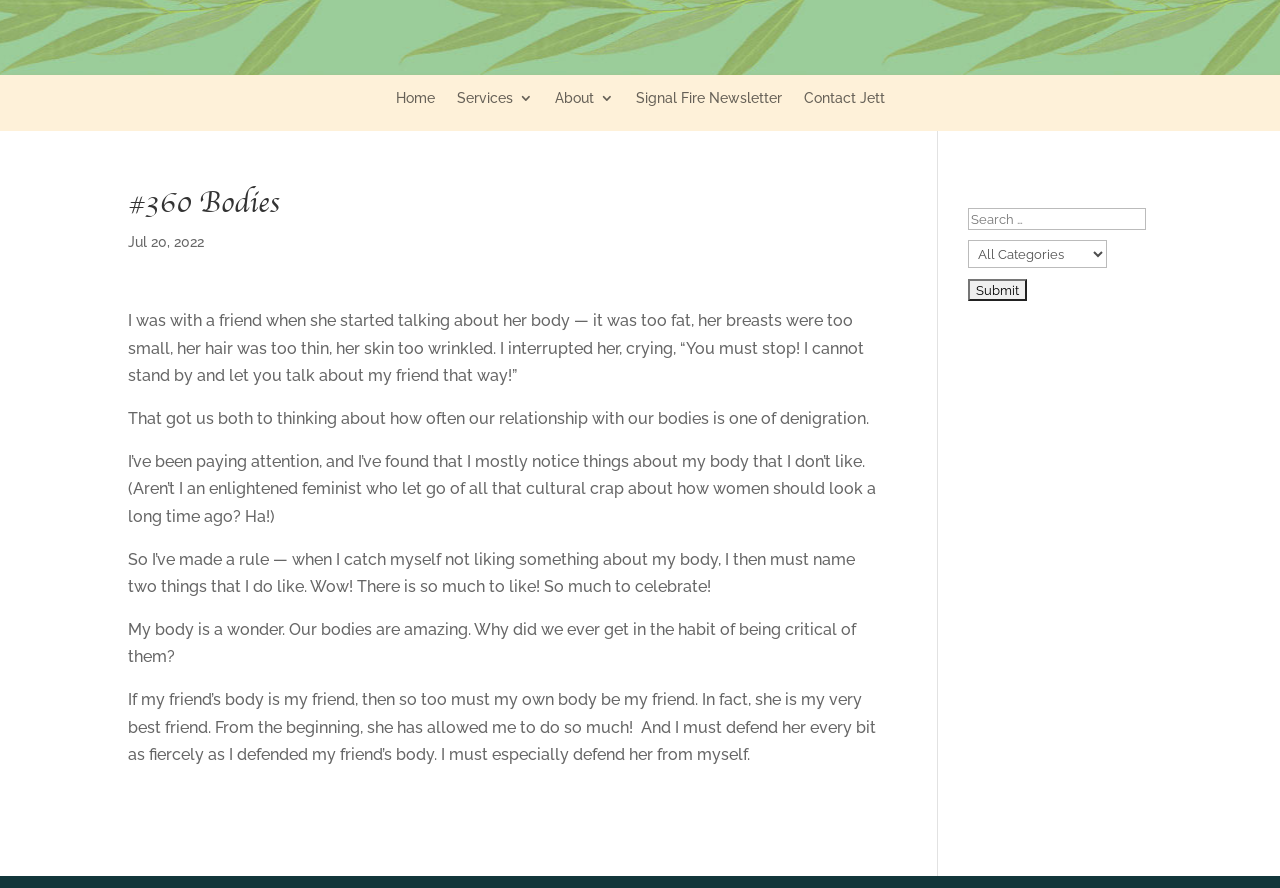Pinpoint the bounding box coordinates of the clickable area necessary to execute the following instruction: "Search for something". The coordinates should be given as four float numbers between 0 and 1, namely [left, top, right, bottom].

[0.756, 0.234, 0.895, 0.259]